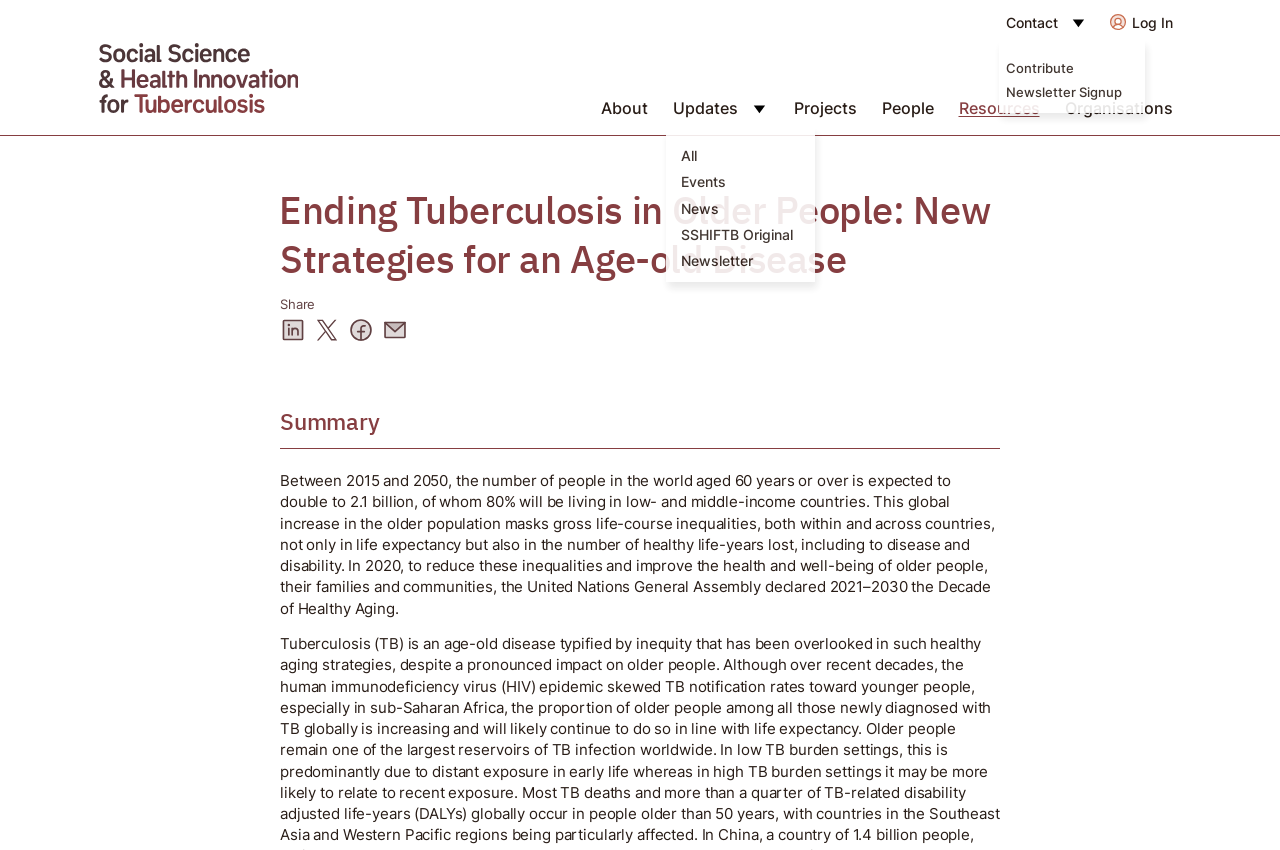Use a single word or phrase to answer the following:
What is the theme of the webpage?

Tuberculosis in older people